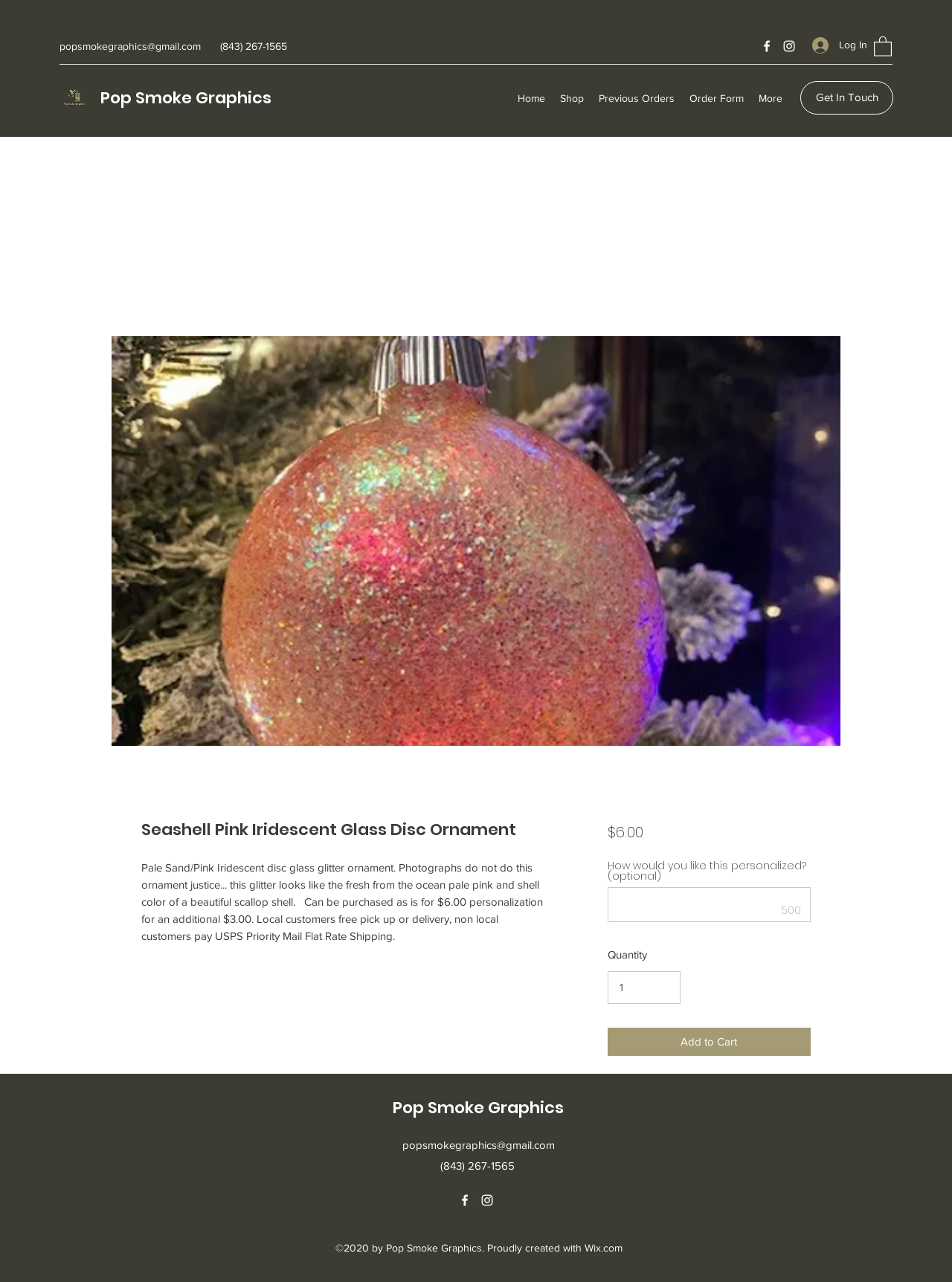Pinpoint the bounding box coordinates of the clickable area necessary to execute the following instruction: "Get In Touch". The coordinates should be given as four float numbers between 0 and 1, namely [left, top, right, bottom].

[0.841, 0.063, 0.938, 0.089]